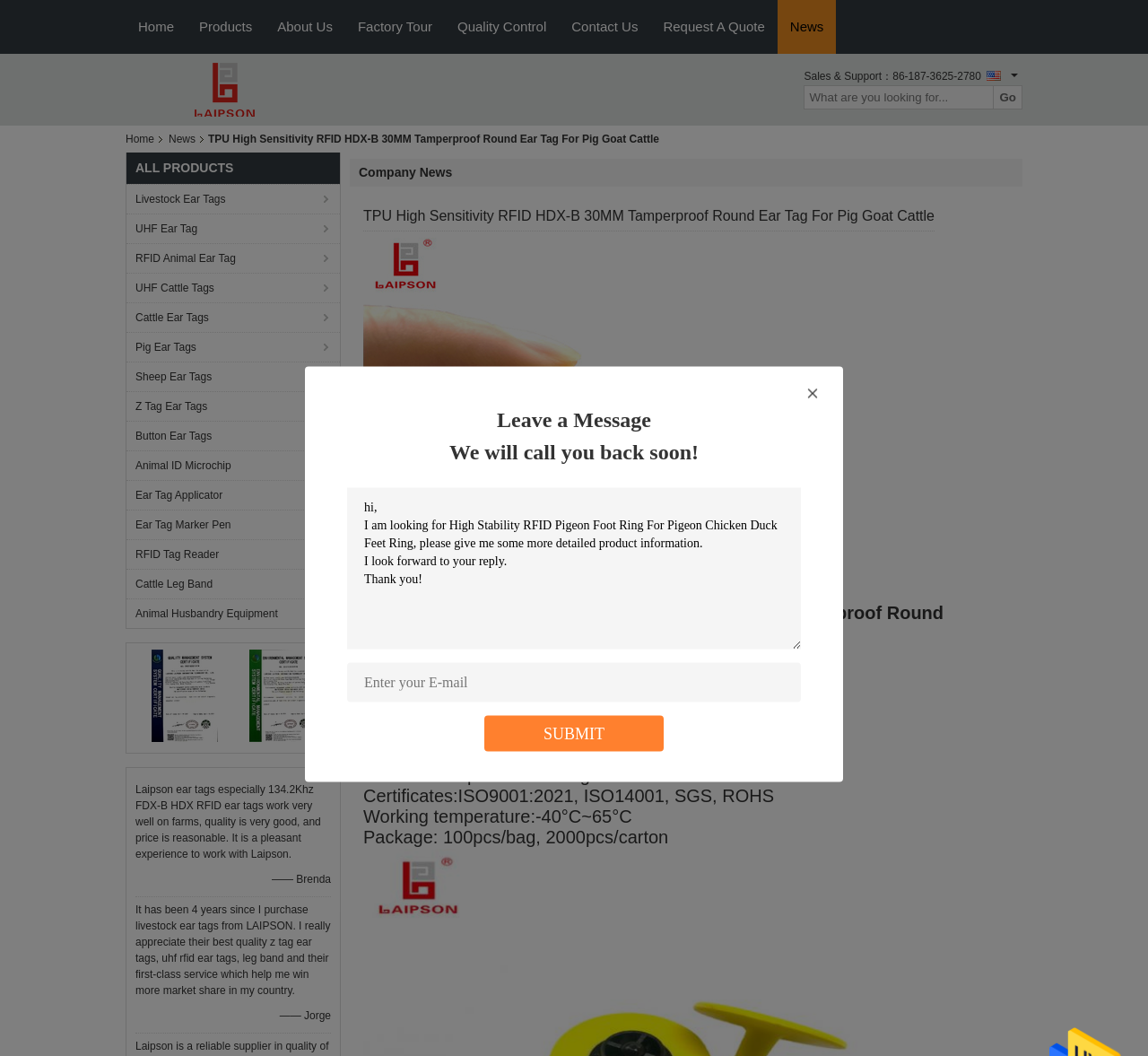Locate the bounding box coordinates of the segment that needs to be clicked to meet this instruction: "Enter your inquiry details in the text box".

[0.302, 0.462, 0.698, 0.615]